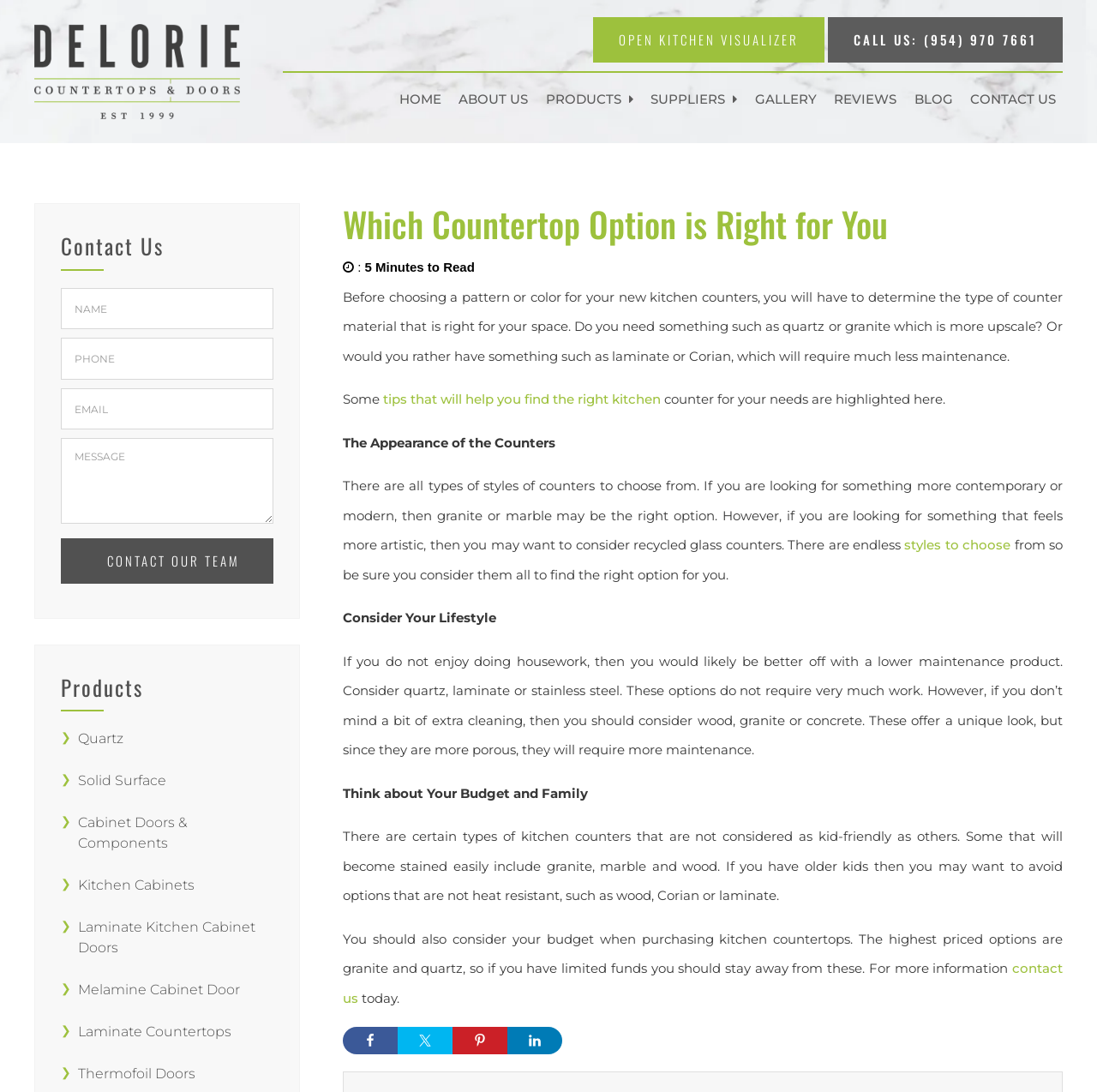Summarize the webpage comprehensively, mentioning all visible components.

This webpage is about choosing the right countertop option for a kitchen. At the top, there is a logo and a navigation menu with links to different sections of the website, including "Home", "About Us", "Products", and "Contact Us". Below the navigation menu, there is a prominent call-to-action button "OPEN KITCHEN VISUALIZER" and a phone number "CALL US: (954) 970 7661".

The main content of the webpage is an article titled "Which Countertop Option is Right for You?" which provides guidance on selecting the right countertop material based on budget, lifestyle, and personal preferences. The article is divided into sections, including "The Appearance of the Counters", "Consider Your Lifestyle", and "Think about Your Budget and Family". Each section provides detailed information and tips on choosing the right countertop material.

On the left side of the webpage, there is a contact form with fields for name, phone, email, and message, allowing users to get in touch with the experts at Delorie. Below the contact form, there are links to different products offered by Delorie, including quartz, solid surface, cabinet doors, and laminate countertops.

At the bottom of the webpage, there are social media sharing links, allowing users to share the article on Facebook, Twitter, Pinterest, and LinkedIn.